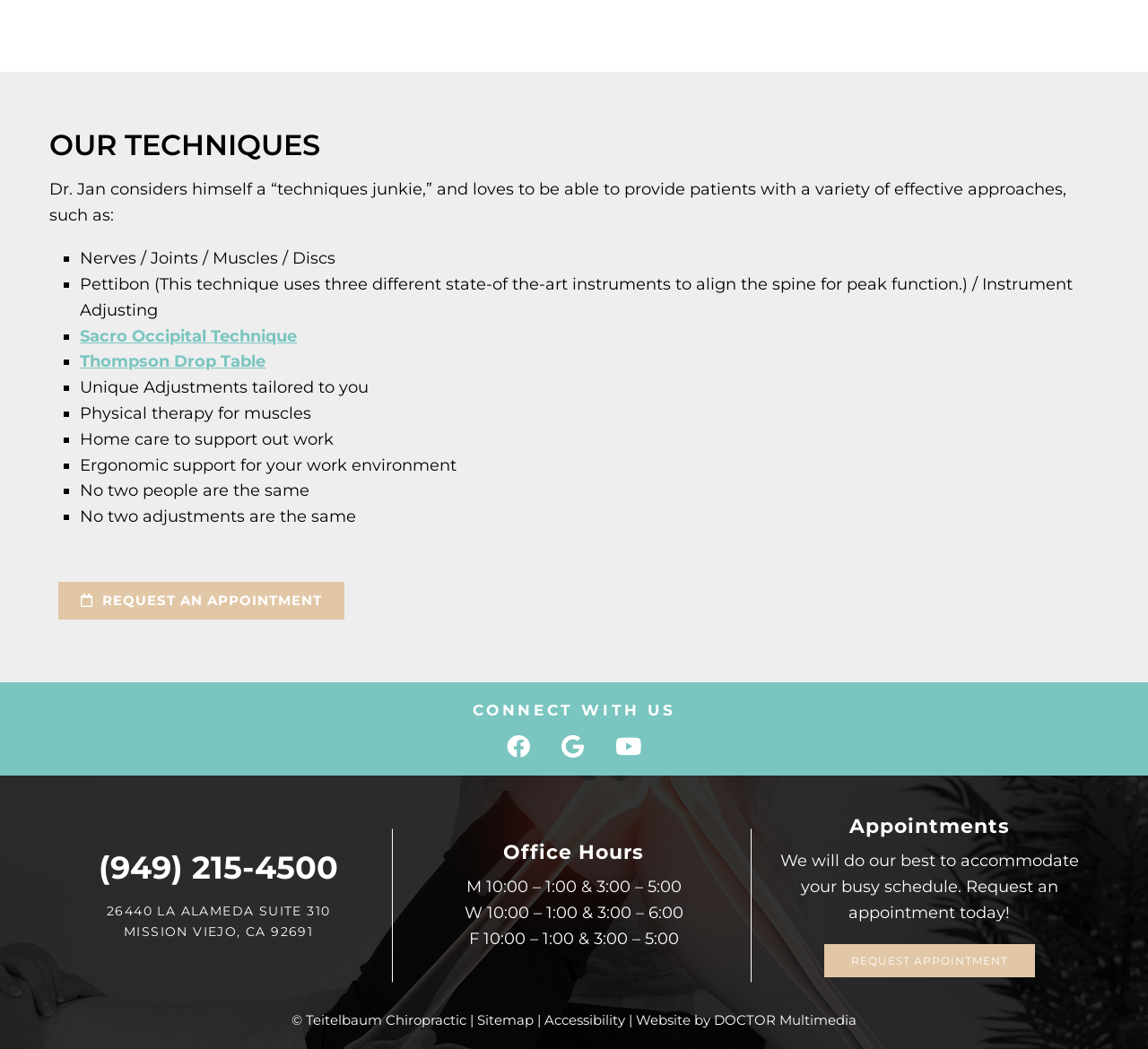Show the bounding box coordinates of the element that should be clicked to complete the task: "Visit the 'Sacro Occipital Technique' page".

[0.07, 0.311, 0.259, 0.33]